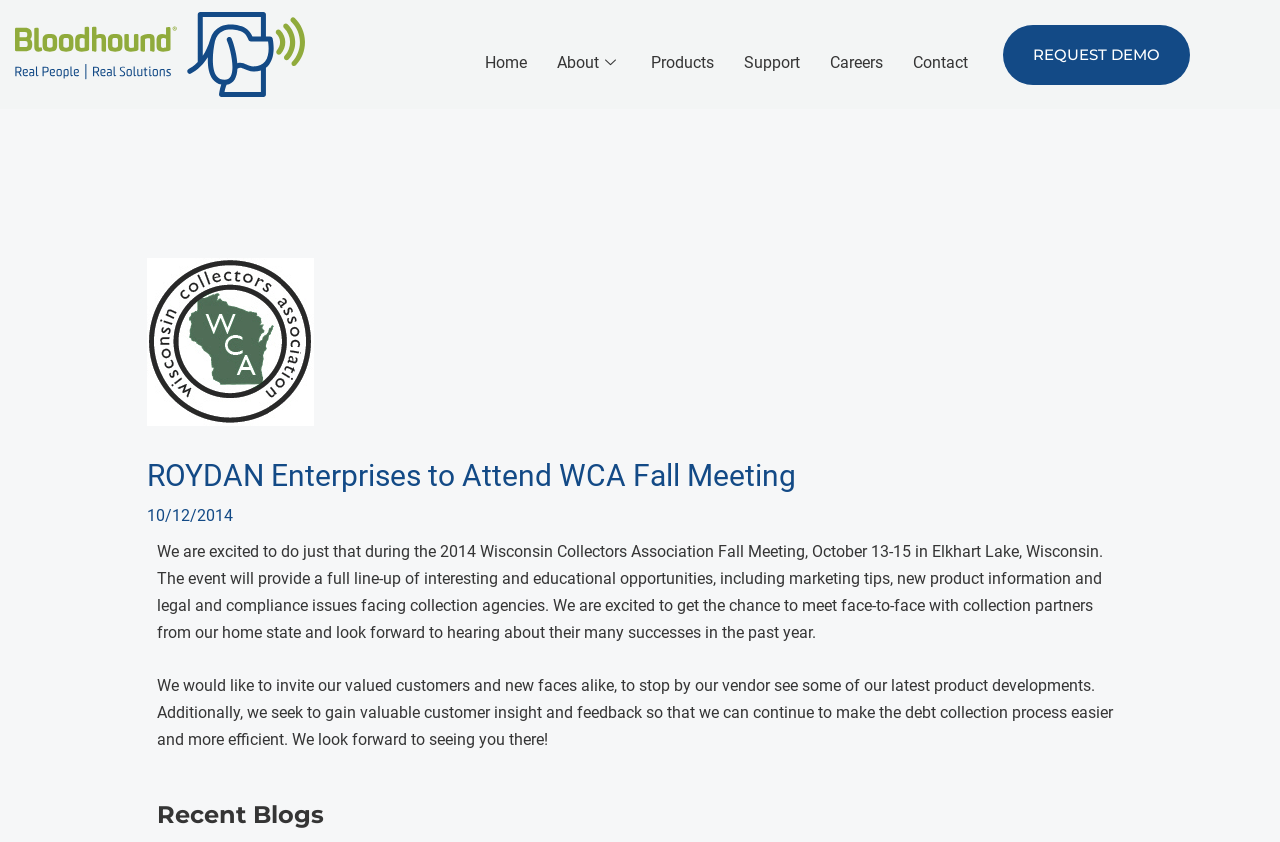Please provide a brief answer to the question using only one word or phrase: 
What is the purpose of Roydan Enterprises attending the event?

To connect with collection partners